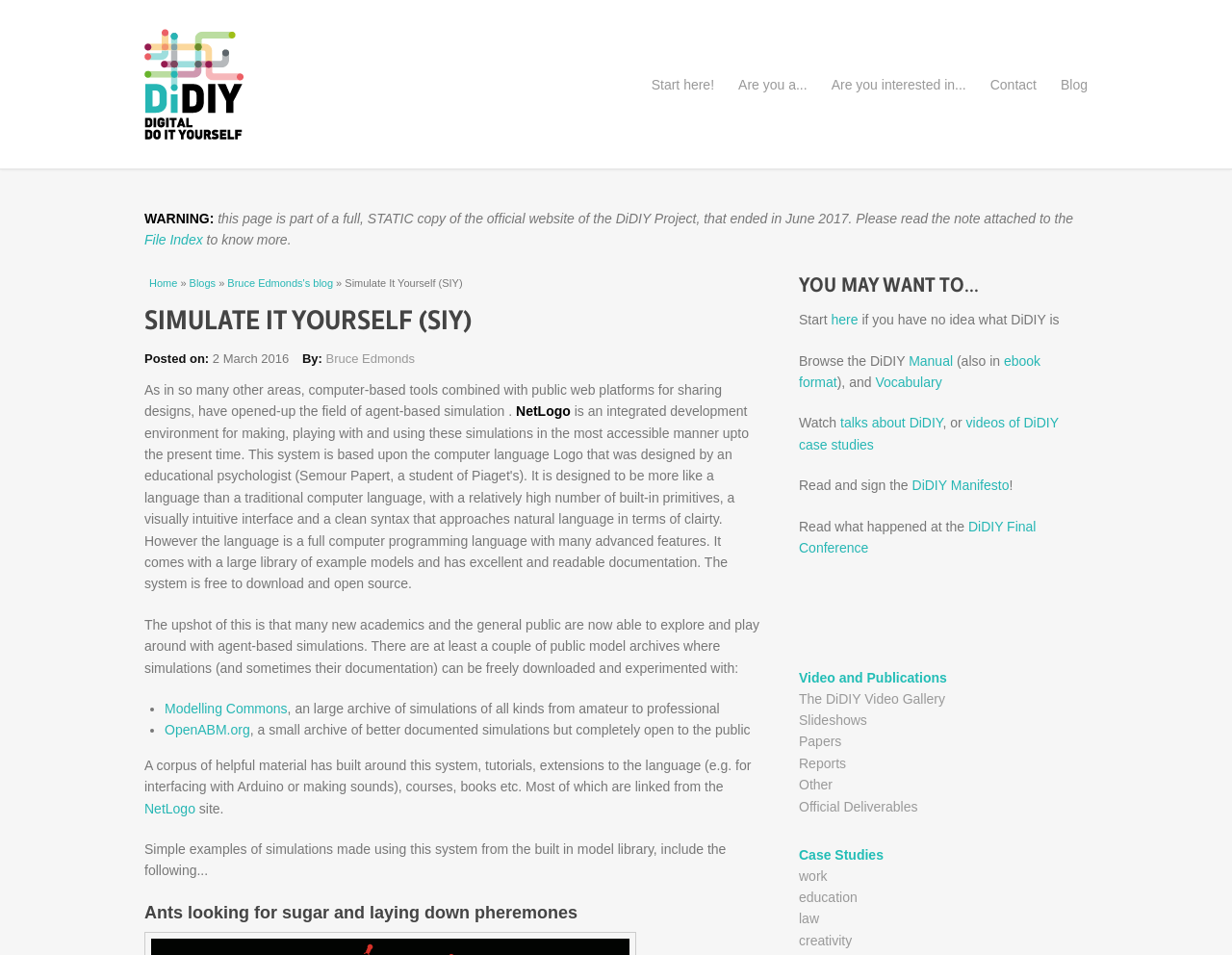Provide a one-word or brief phrase answer to the question:
What is the theme of the 'Case Studies' section?

Different fields